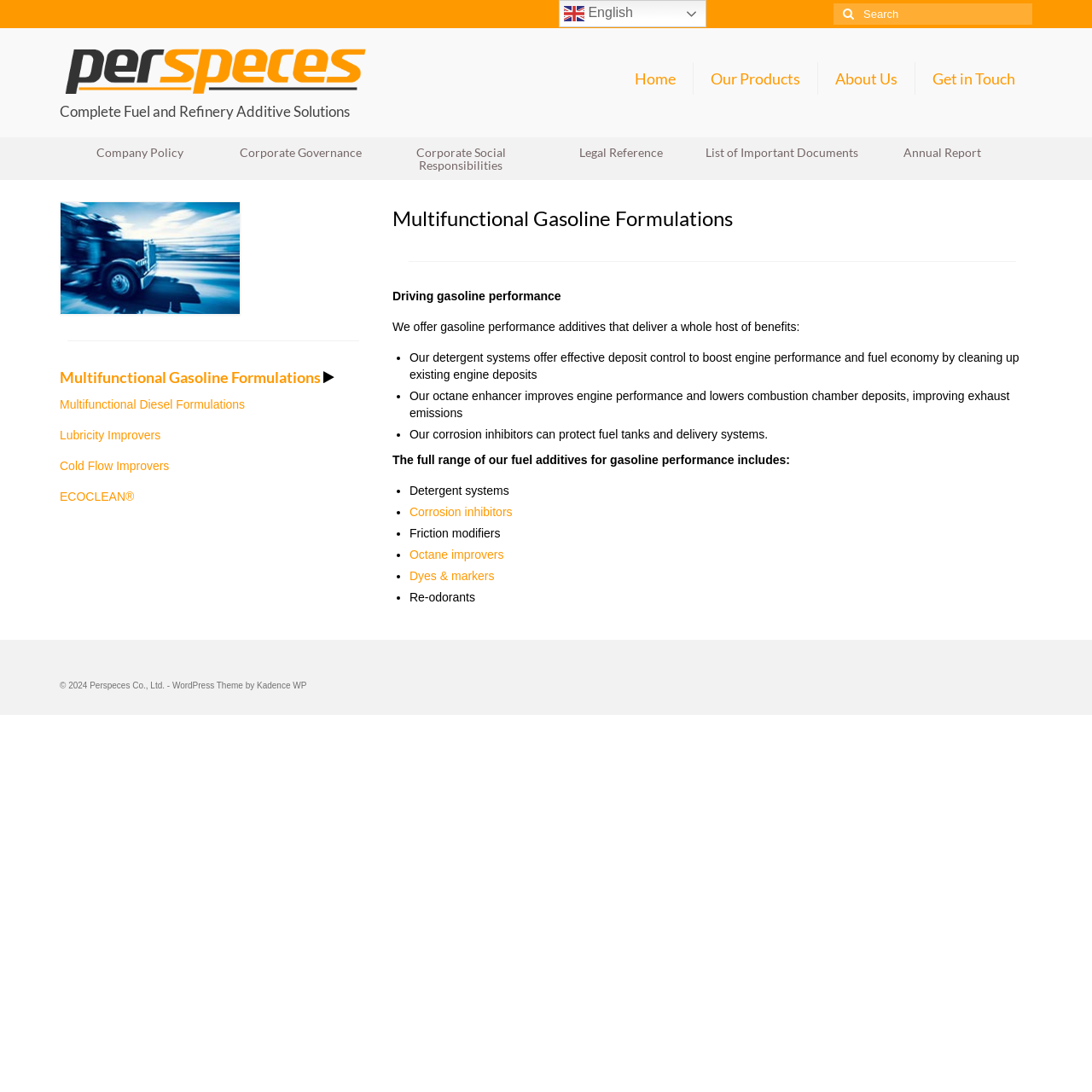Write an exhaustive caption that covers the webpage's main aspects.

The webpage is about Multifunctional Gasoline Formulations by Perspeces Co., Ltd. At the top, there is a search bar with a magnifying glass icon and a "Search for:" label. Below the search bar, there is a language selection option with an English flag icon and a link to switch to English.

On the left side, there is a company logo and a link to the company's homepage. Below the logo, there are several links to different sections of the website, including "Home", "Our Products", "About Us", "Get in Touch", "Company Policy", "Corporate Governance", and more.

The main content of the webpage is divided into two sections. The first section has a heading "Multifunctional Gasoline Formulations" with a link to the same title. Below the heading, there are links to related topics, including "Multifunctional Diesel Formulations", "Lubricity Improvers", "Cold Flow Improvers", and "ECOCLEAN®".

The second section has a heading "Multifunctional Gasoline Formulations" again, followed by a paragraph describing the benefits of the company's gasoline performance additives. There is a list of benefits, including effective deposit control, improved engine performance, and corrosion protection. The list is marked with bullet points. Below the list, there is a paragraph describing the full range of fuel additives for gasoline performance, including detergent systems, corrosion inhibitors, friction modifiers, octane improvers, dyes & markers, and re-odorants.

At the bottom of the webpage, there is a copyright notice with the company's name and a link to the WordPress theme provider, Kadence WP.